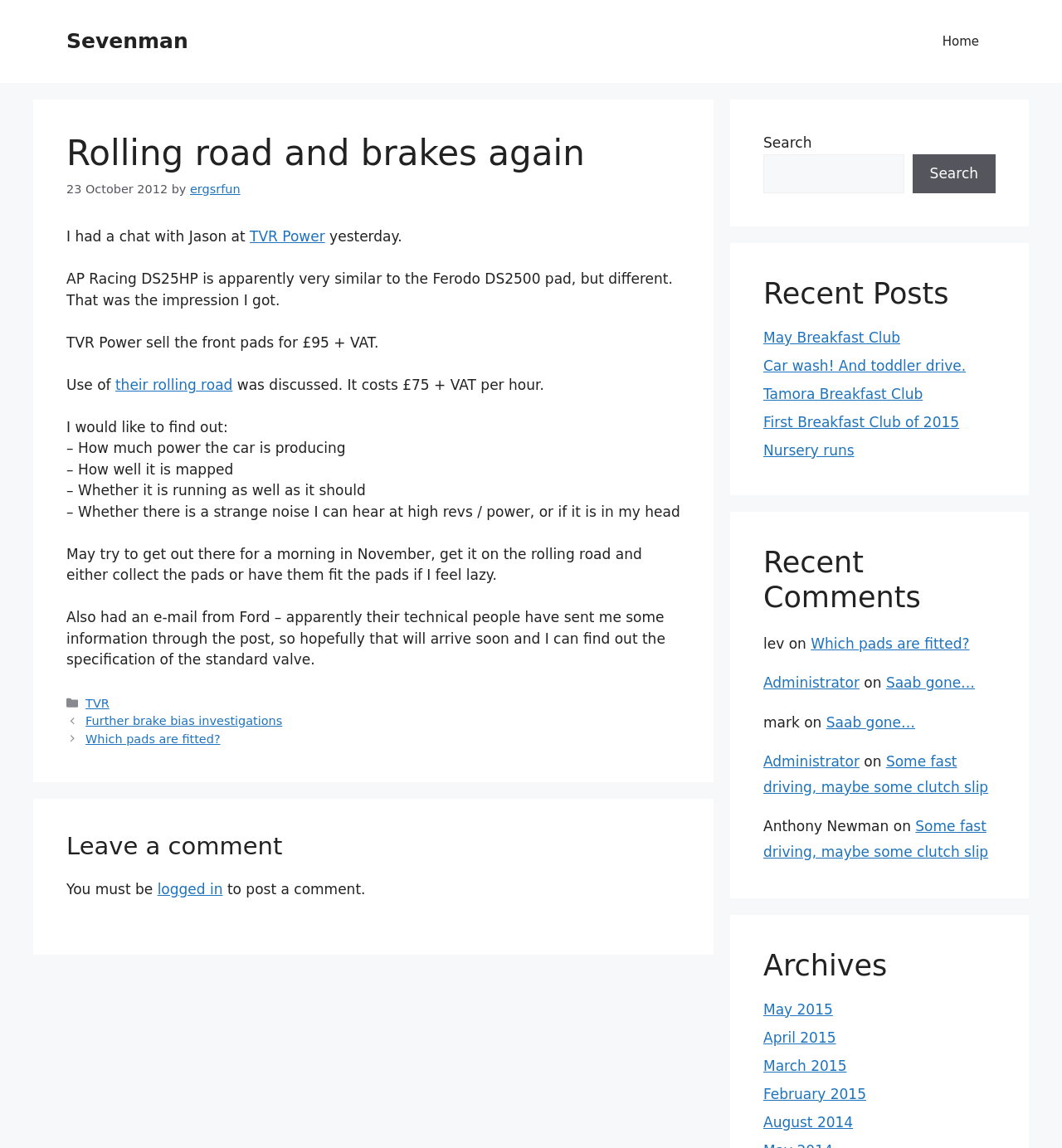What is the author of the article?
By examining the image, provide a one-word or phrase answer.

ergsrfun